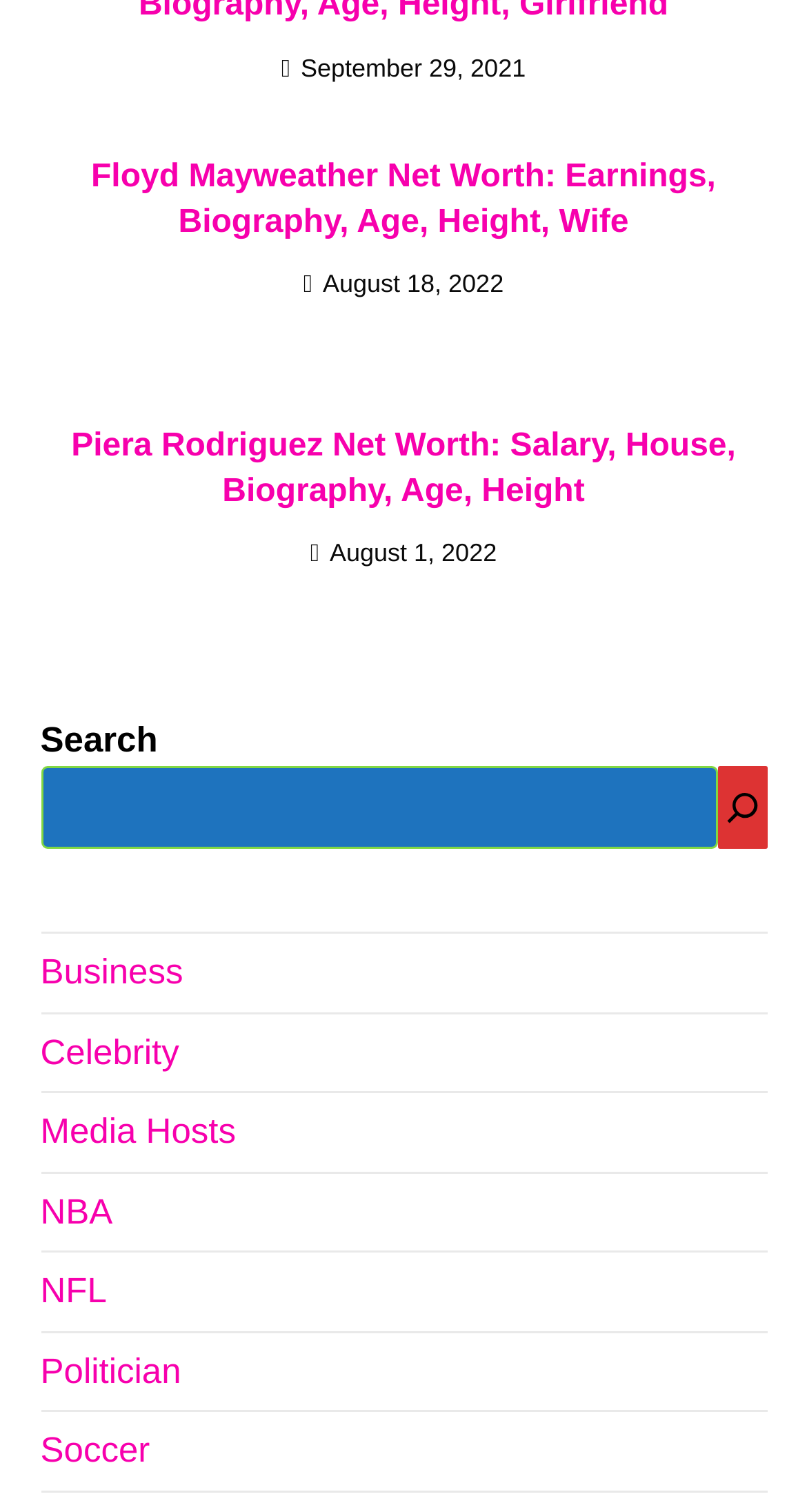Specify the bounding box coordinates of the area to click in order to follow the given instruction: "View Floyd Mayweather's net worth."

[0.081, 0.102, 0.919, 0.164]